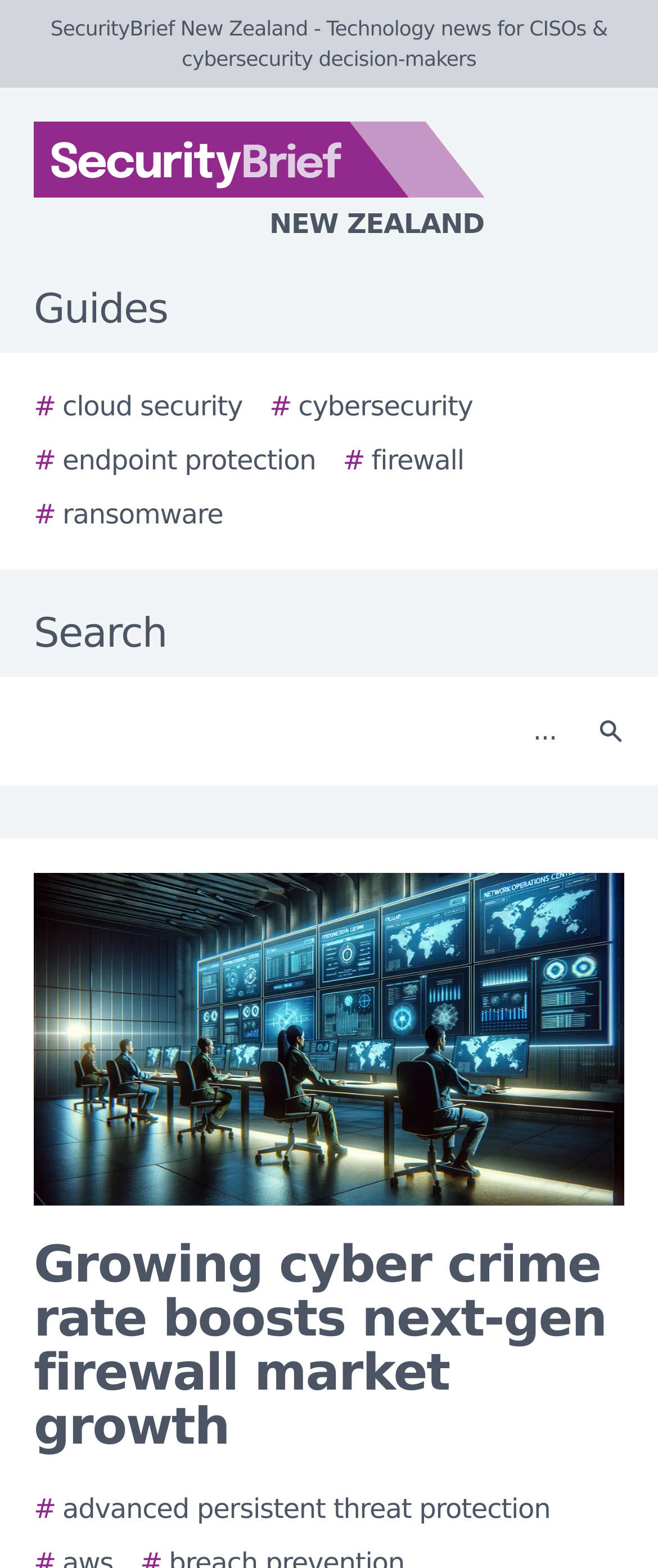Offer a detailed account of what is visible on the webpage.

The webpage appears to be a news article or blog post from SecurityBrief New Zealand, a technology news website focused on cybersecurity decision-makers. At the top of the page, there is a logo of SecurityBrief New Zealand, accompanied by the website's name in text. Below the logo, there are several links to guides and topics related to cybersecurity, such as cloud security, endpoint protection, and ransomware.

On the right side of the page, there is a search bar with a search button and a magnifying glass icon. The search bar is positioned near the top of the page, above the main content area.

The main content area is dominated by a large image, which appears to be related to the story being told. Below the image, there is a heading that reads "Growing cyber crime rate boosts next-gen firewall market growth", which is the title of the article.

At the very bottom of the page, there is another link to a topic related to cybersecurity, specifically advanced persistent threat protection. Overall, the webpage is focused on providing news and information related to cybersecurity and technology, with a clear emphasis on next-gen firewall market growth.